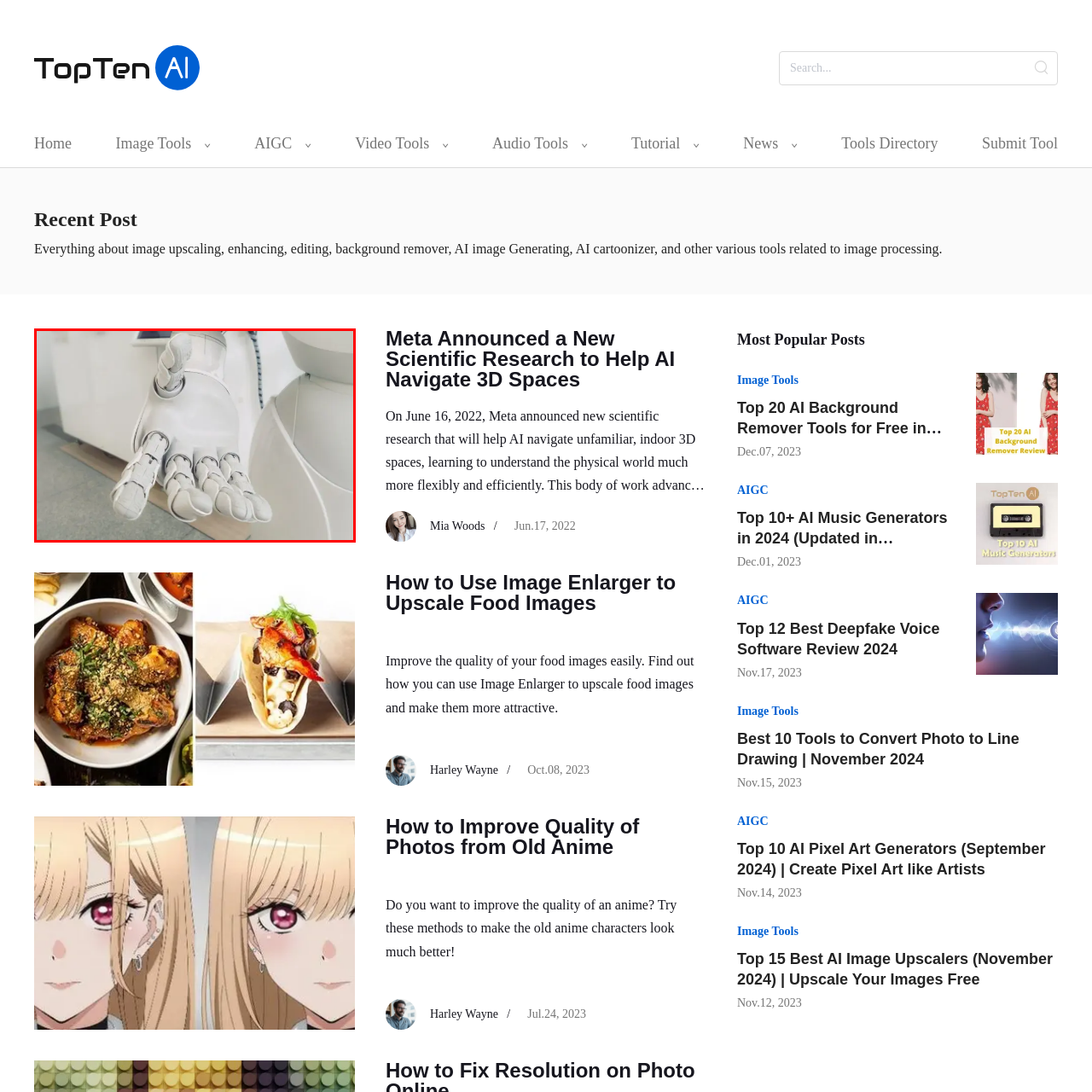Explain the image in the red bounding box with extensive details.

The image showcases a close-up view of a robotic hand, intricately designed to mimic human dexterity. The hand is composed of articulated fingers, each with a seamless white exterior and visible joints that suggest mobility and flexibility. This advanced technology exemplifies contemporary innovations in robotics, emphasizing the trend towards creating machines that can replicate human actions and interactions. The background appears minimalist, potentially indicative of a modern research or technological setting, which aligns with themes of artificial intelligence and robotics. This kind of technology plays a significant role in fields ranging from research and education to practical applications in various industries.